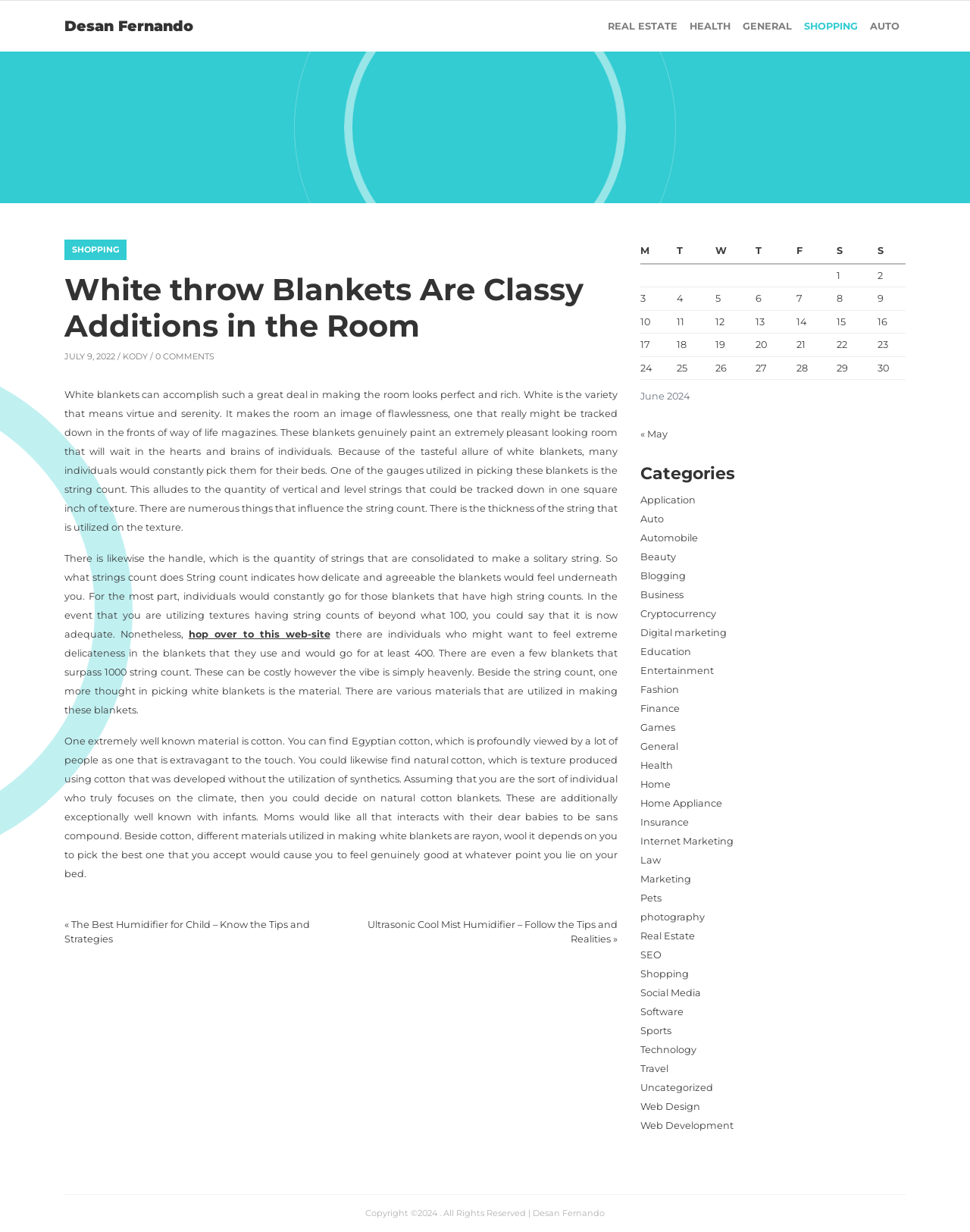What is the category of the article?
Based on the image, answer the question in a detailed manner.

I determined the answer by looking at the categories listed at the top of the webpage, which include 'REAL ESTATE', 'HEALTH', 'GENERAL', 'SHOPPING', 'AUTO', and others. The article's title 'White throw Blankets Are Classy Additions in the Room' suggests that it belongs to the 'GENERAL' category.